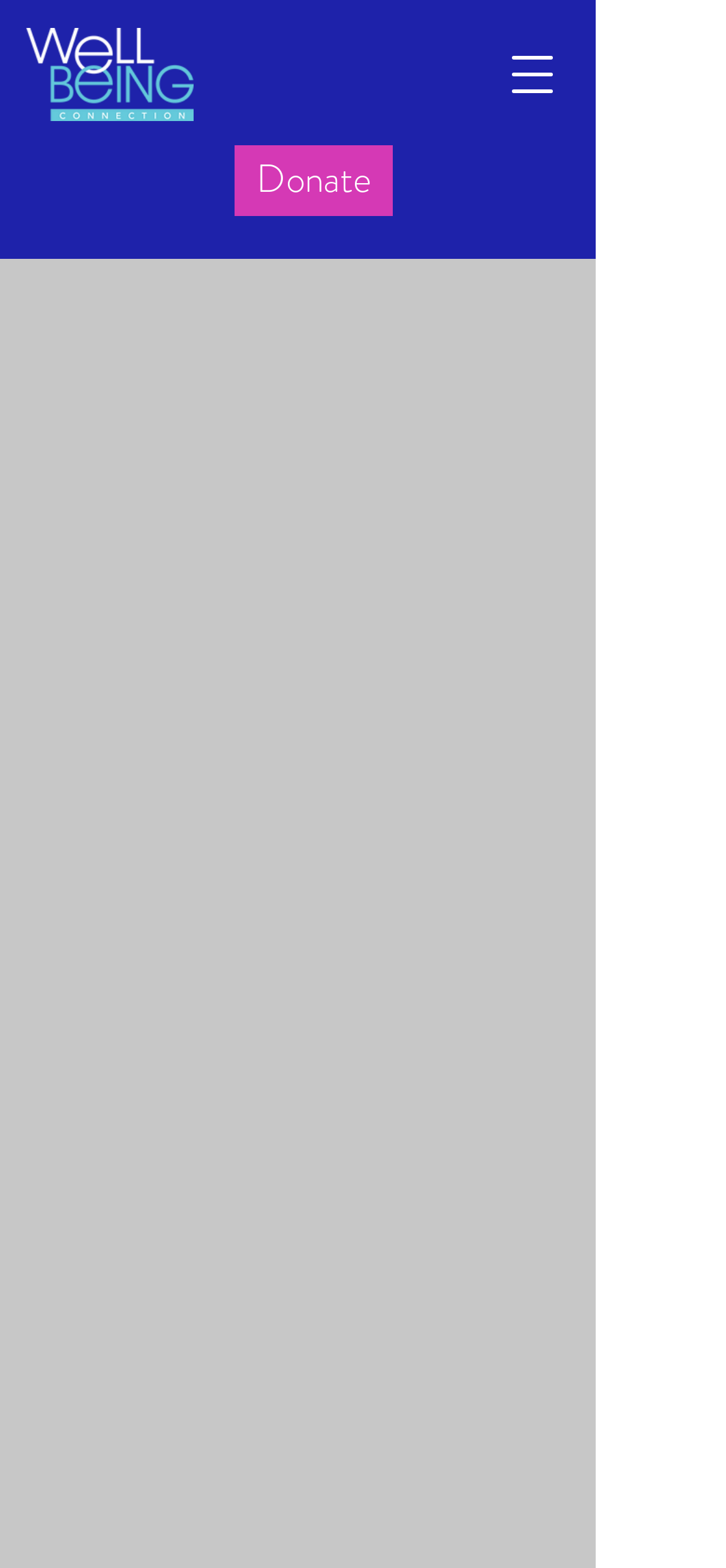Determine the bounding box for the HTML element described here: "parent_node: Donate aria-label="Open navigation menu"". The coordinates should be given as [left, top, right, bottom] with each number being a float between 0 and 1.

[0.669, 0.018, 0.797, 0.077]